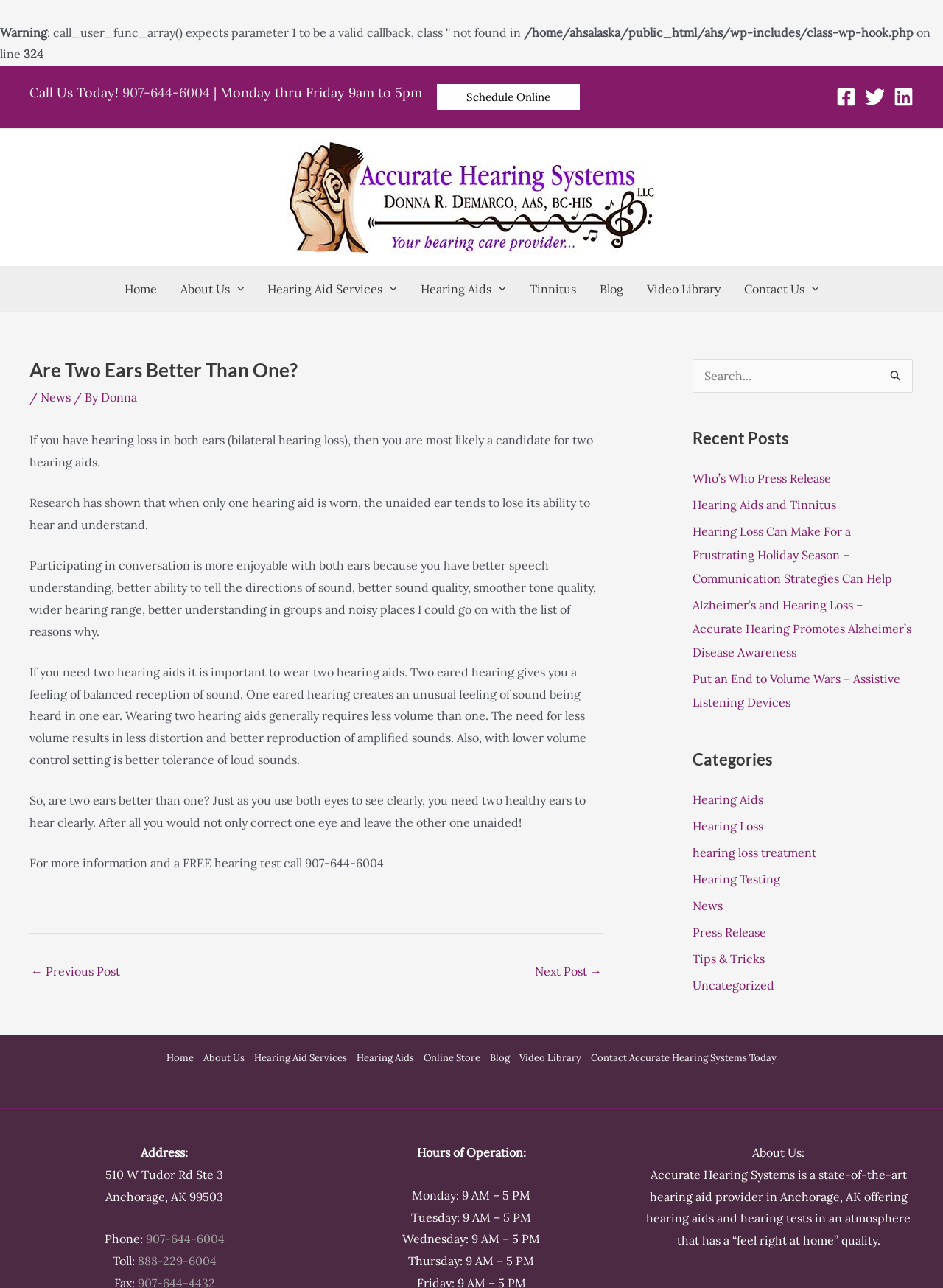Find the bounding box coordinates for the HTML element described in this sentence: "Tips & Tricks". Provide the coordinates as four float numbers between 0 and 1, in the format [left, top, right, bottom].

[0.734, 0.738, 0.811, 0.75]